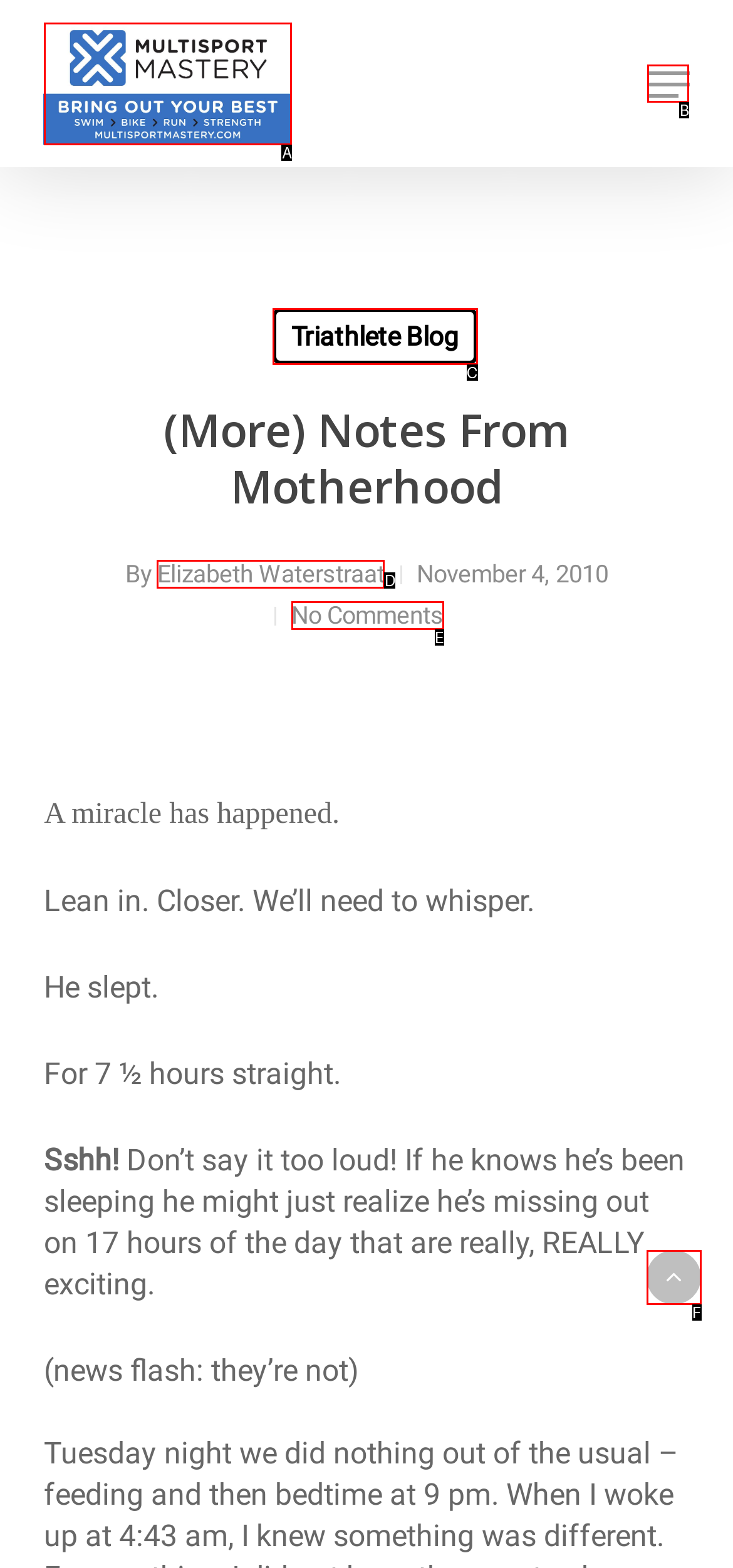Choose the option that matches the following description: Accept All
Reply with the letter of the selected option directly.

None